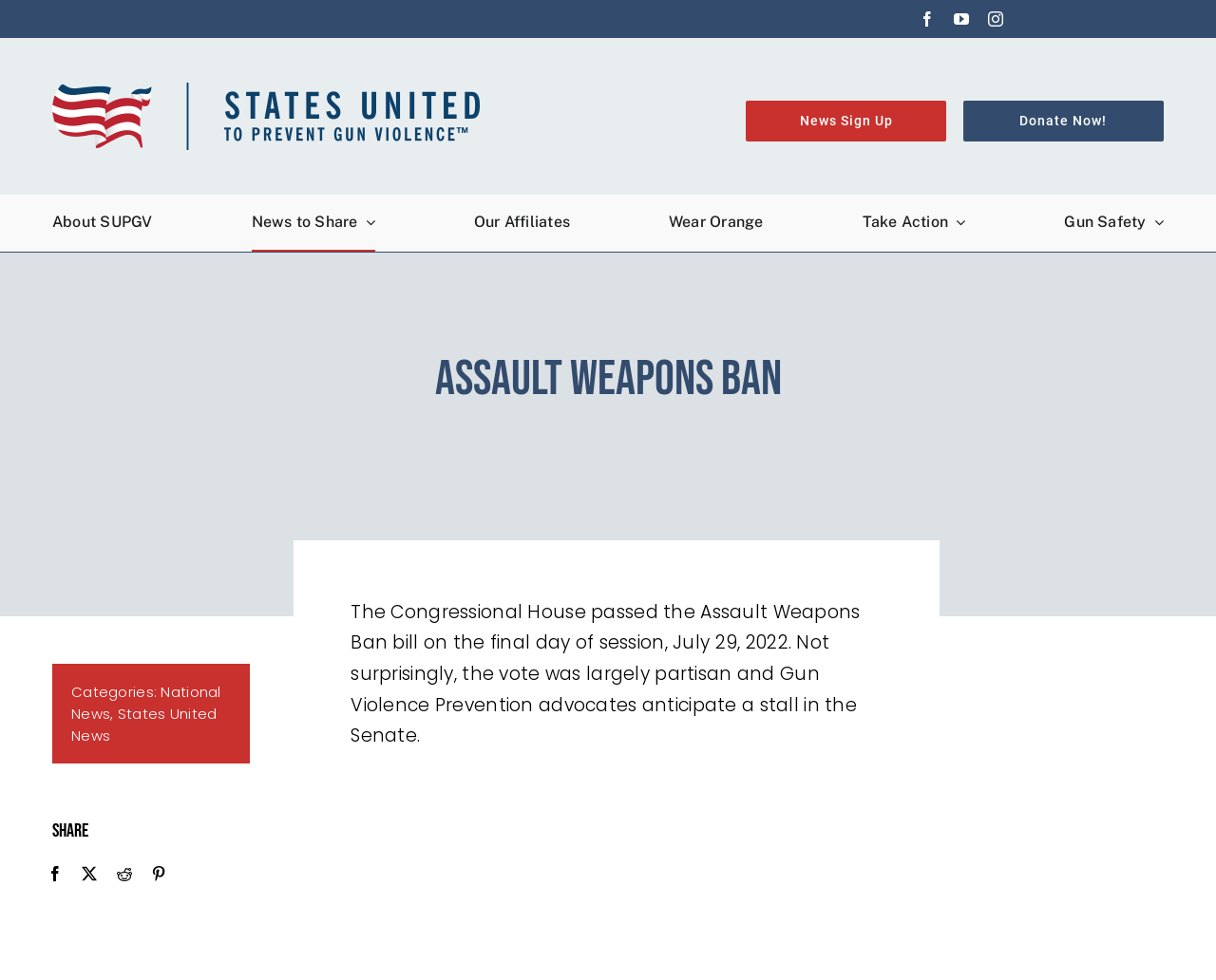Provide a one-word or brief phrase answer to the question:
What social media platforms are available for sharing?

Facebook, Reddit, Pinterest